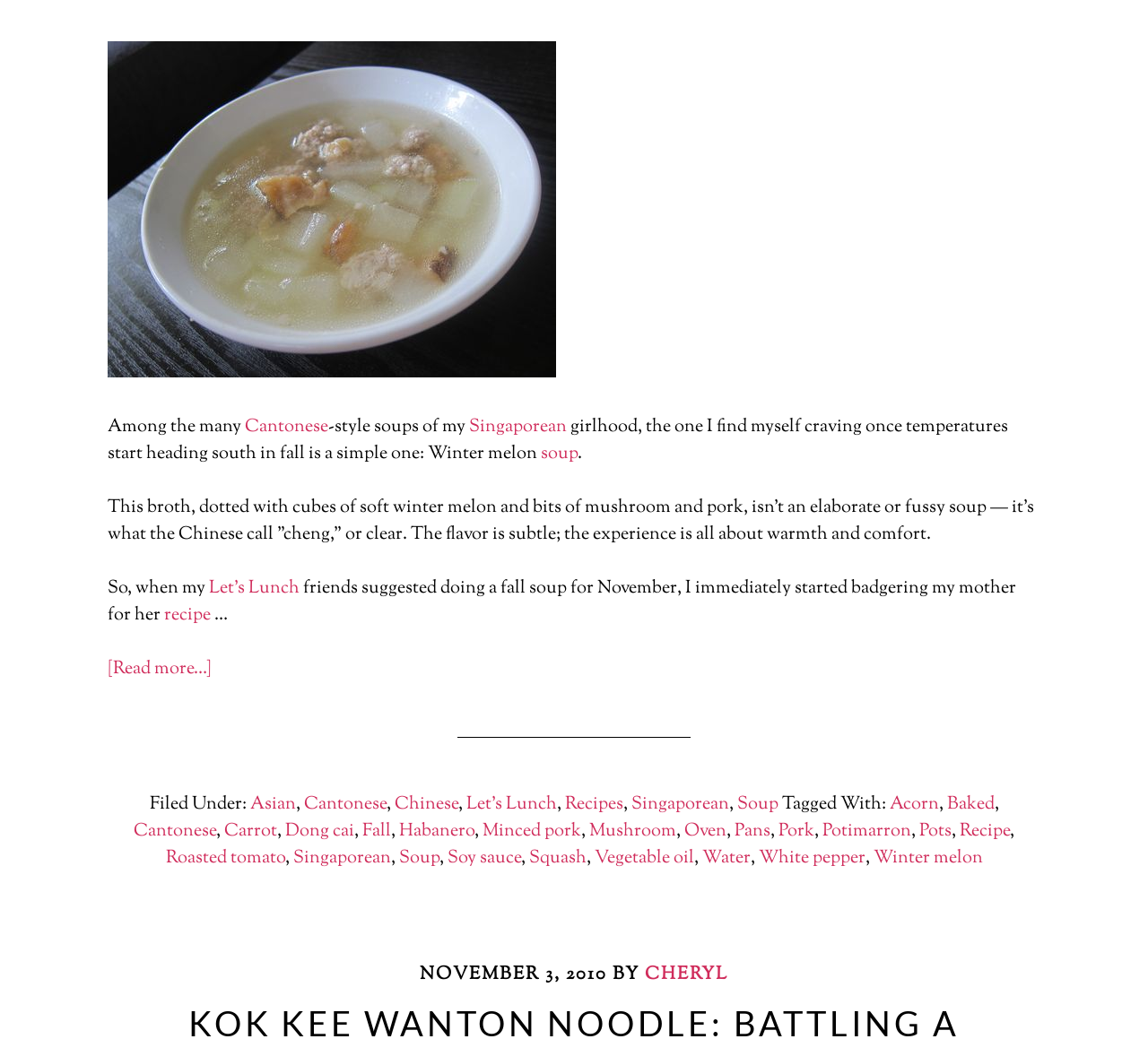What is the name of the series mentioned in the article?
Please answer the question with as much detail as possible using the screenshot.

The article mentions a series called 'Let's Lunch', which is likely a series of articles or recipes related to lunch or soup.